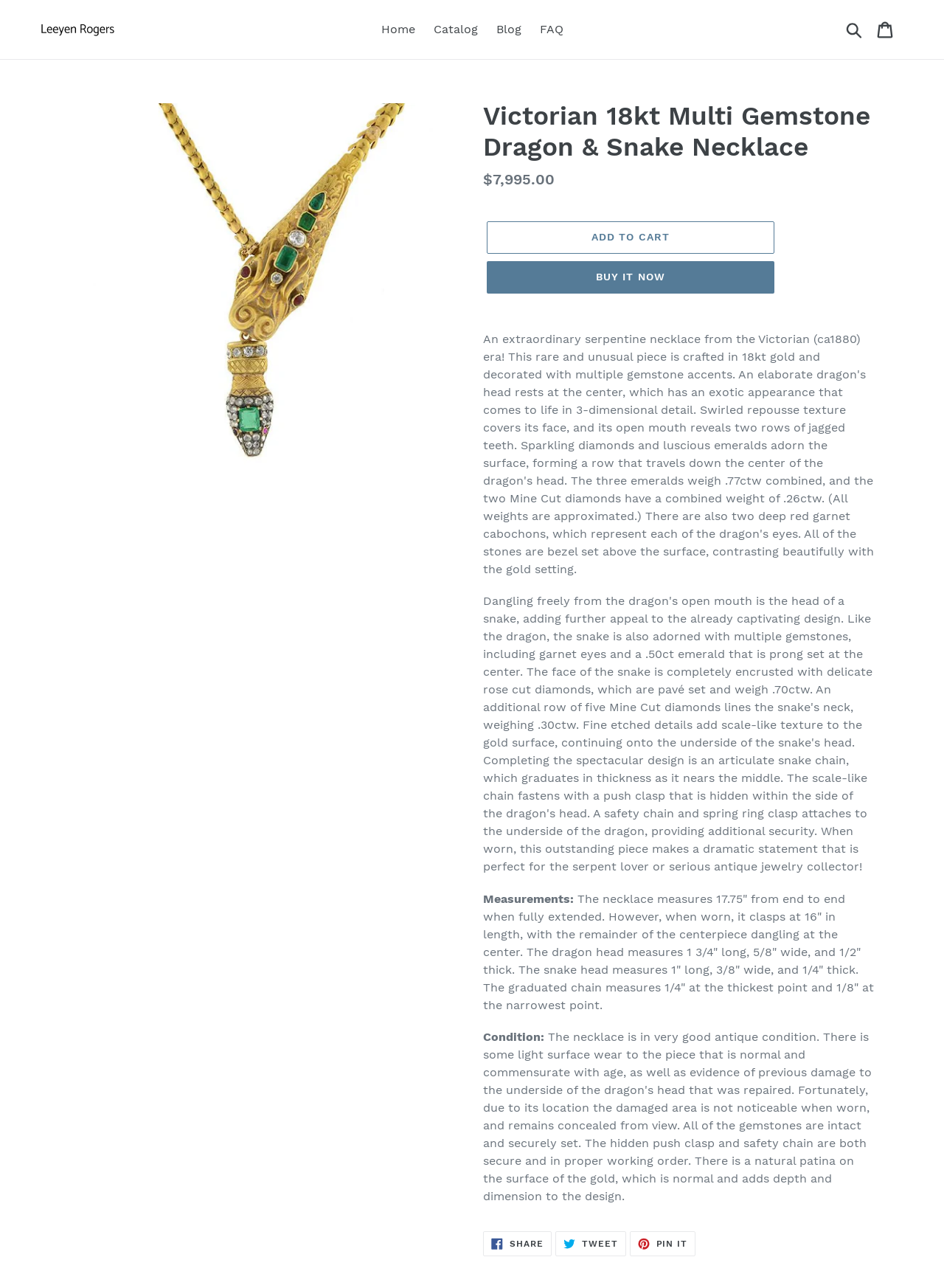Determine the coordinates of the bounding box that should be clicked to complete the instruction: "Click the 'Leeyen Rogers' link". The coordinates should be represented by four float numbers between 0 and 1: [left, top, right, bottom].

[0.043, 0.014, 0.271, 0.032]